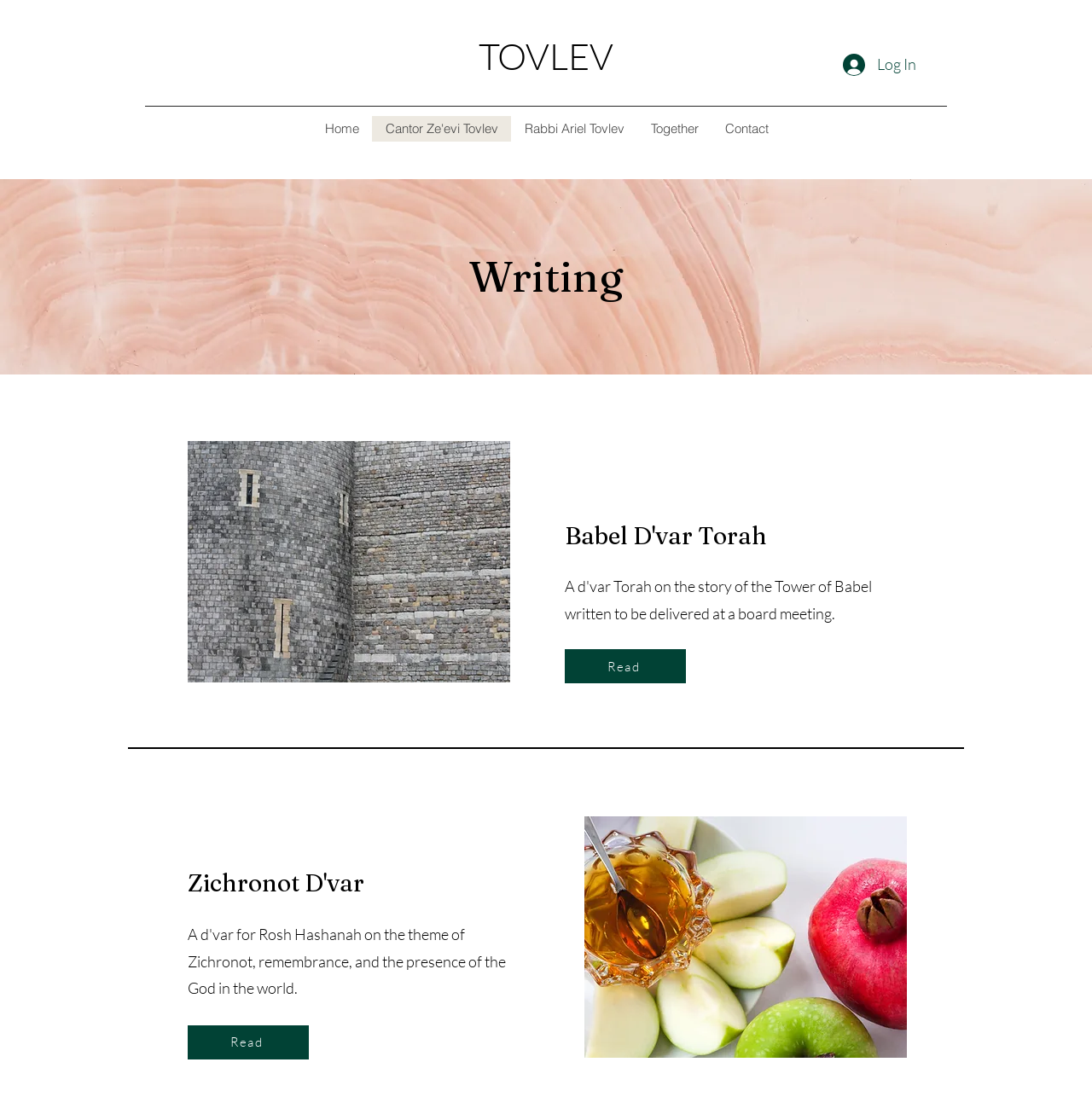Identify and provide the bounding box for the element described by: "Locations".

None